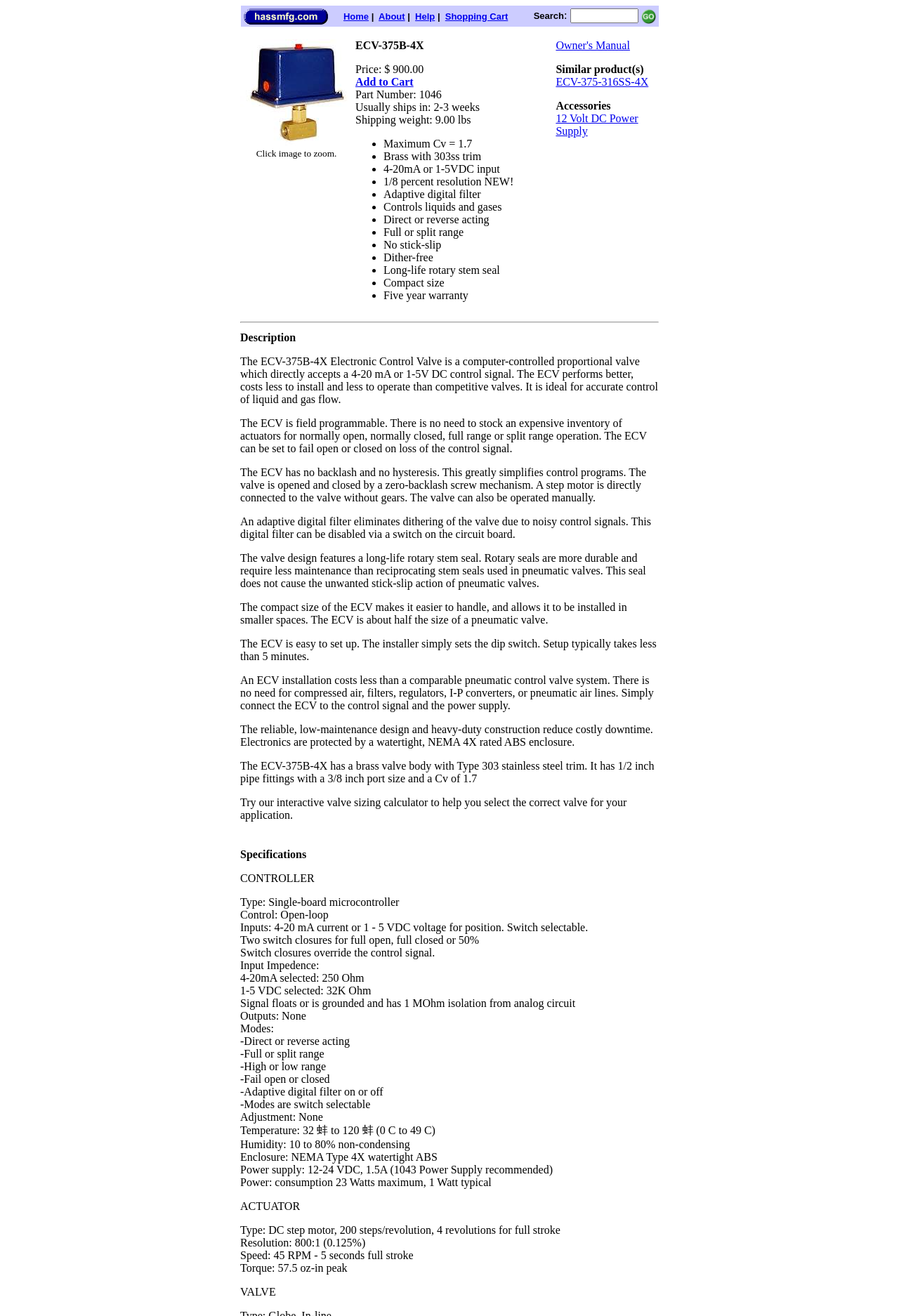Bounding box coordinates are specified in the format (top-left x, top-left y, bottom-right x, bottom-right y). All values are floating point numbers bounded between 0 and 1. Please provide the bounding box coordinate of the region this sentence describes: Shopping Cart

[0.495, 0.008, 0.565, 0.016]